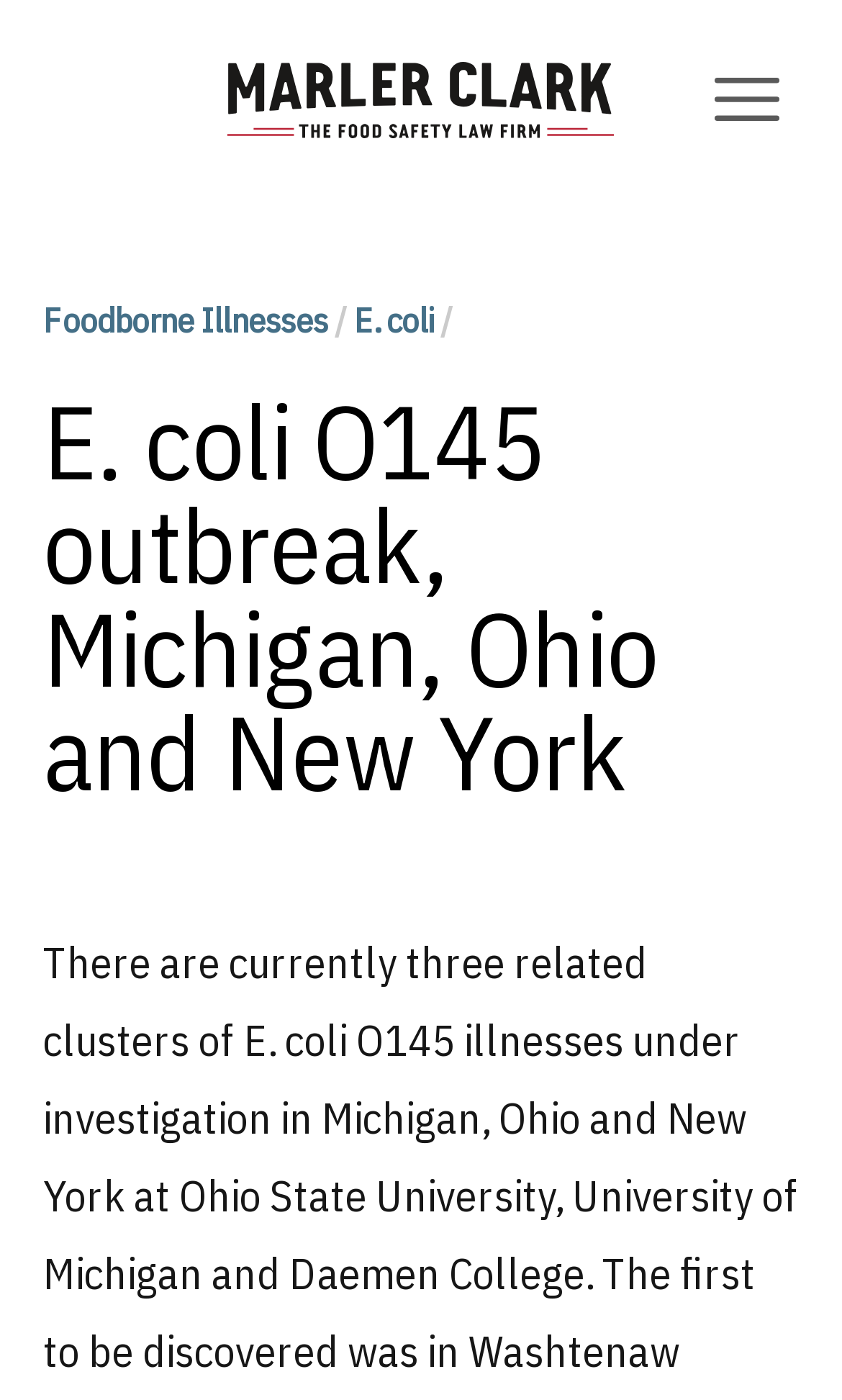What is the main heading of this webpage? Please extract and provide it.

E. coli O145 outbreak, Michigan, Ohio and New York